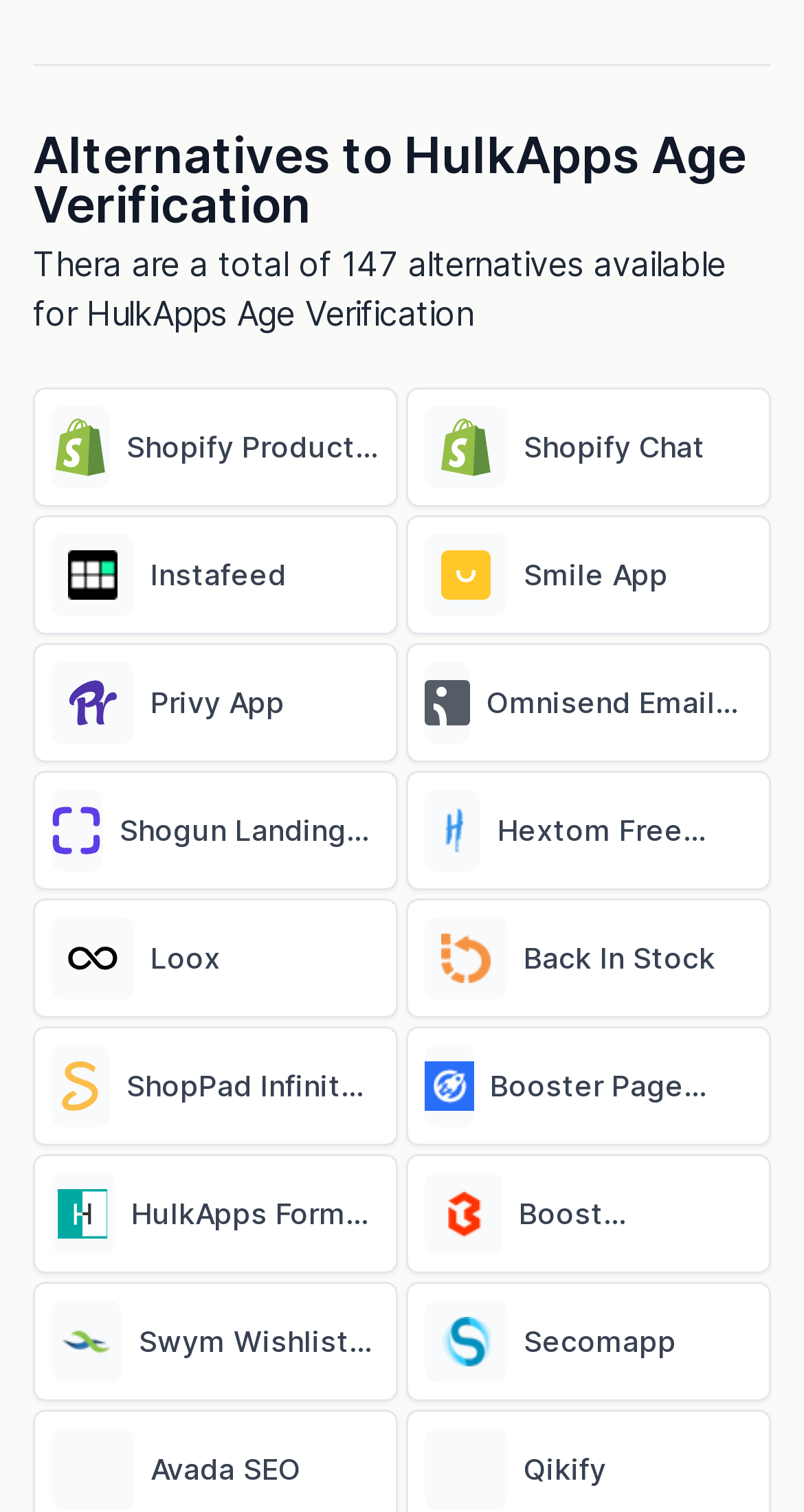Identify the bounding box coordinates of the clickable region required to complete the instruction: "Check out Shogun Landing Page Builder". The coordinates should be given as four float numbers within the range of 0 and 1, i.e., [left, top, right, bottom].

[0.065, 0.946, 0.127, 0.979]